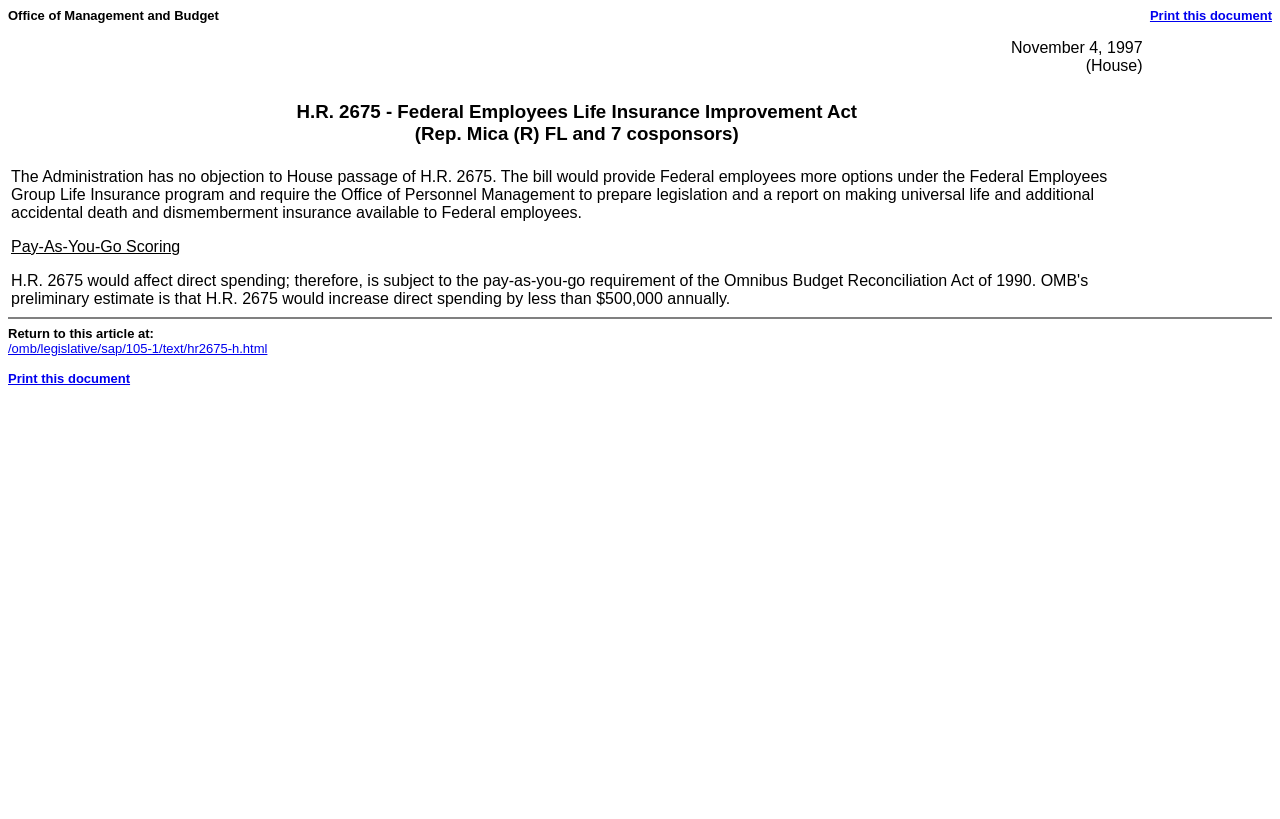Describe all the key features of the webpage in detail.

The webpage is about HR 2675, a bill related to Federal Employees Life Insurance Improvement Act. At the top, there is a header section with two columns, one containing the text "Office of Management and Budget" and the other containing a link to "Print this document". 

Below the header, there is a section with three rows of information. The first row displays the date "November 4, 1997 (House)". The second row shows the title of the bill, "H.R. 2675 - Federal Employees Life Insurance Improvement Act (Rep. Mica (R) FL and 7 cosponsors)", which is a heading. The third row contains a paragraph of text describing the bill, which mentions that it would provide Federal employees more options under the Federal Employees Group Life Insurance program and require the Office of Personnel Management to prepare legislation and a report.

After this section, there is a horizontal separator line. Below the separator, there is a section with a label "Return to this article at:" followed by a link to the article. There is another link to "Print this document" below the first link.